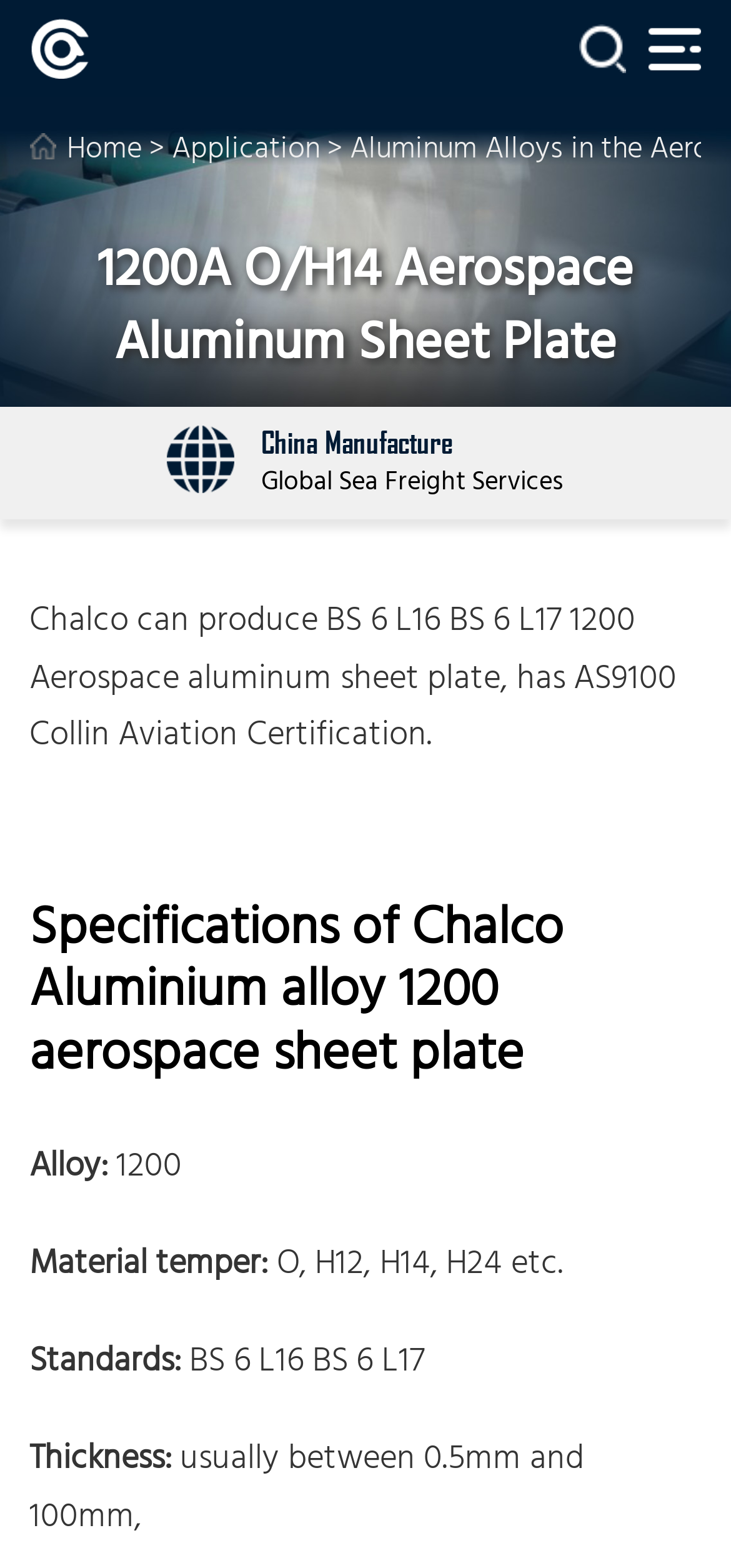Respond to the question with just a single word or phrase: 
What is the certification of Chalco?

AS9100 Collin Aviation Certification